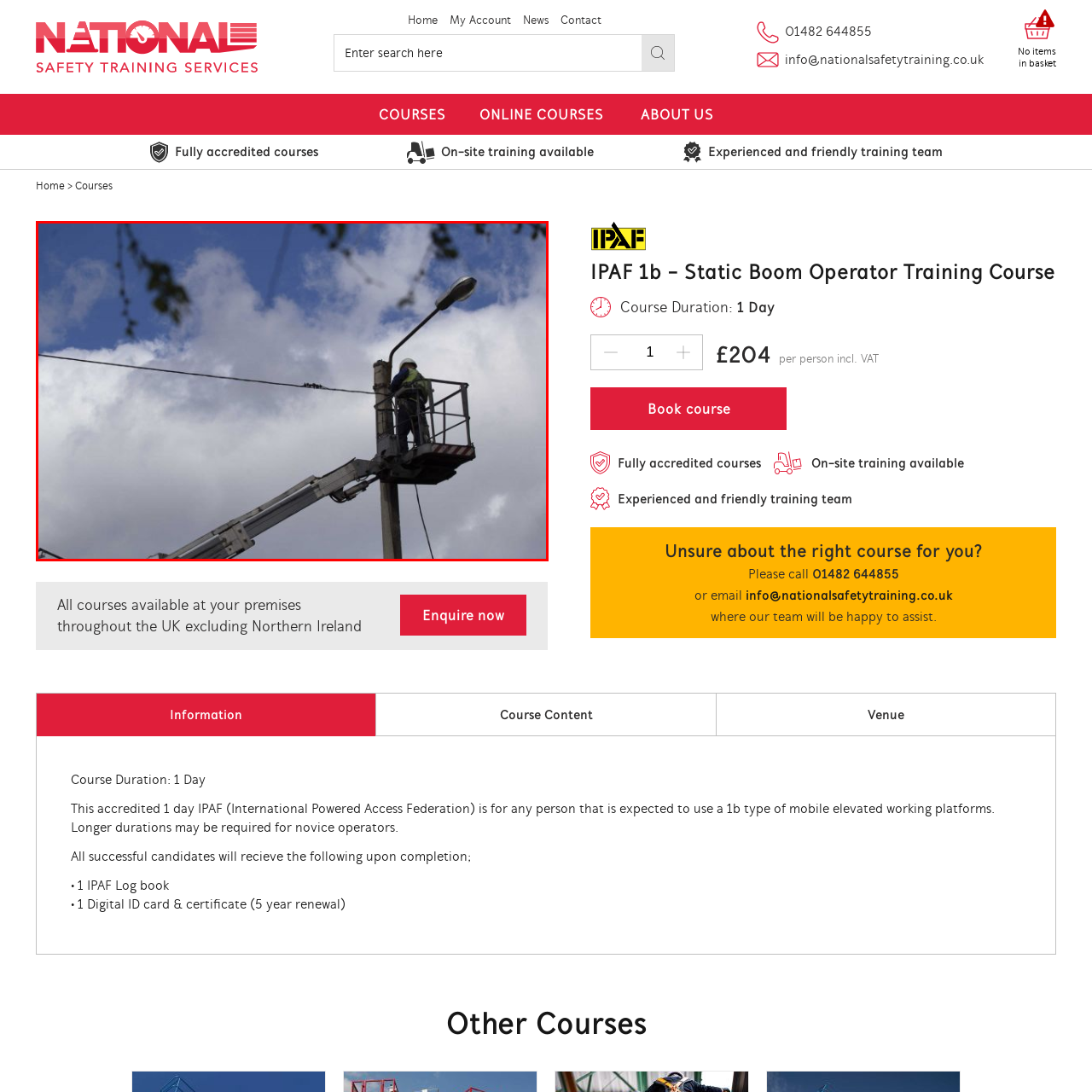Thoroughly describe the content of the image found within the red border.

The image captures a worker safely elevated on a mobile platform, performing maintenance or repairs on a streetlight. Dressed in protective gear, including a helmet and high-visibility clothing, the worker is focused on tasks high above the ground while surrounded by a backdrop of dramatic clouds. This scene emphasizes the importance of safety and training in operating elevated work platforms, reflecting essential skills taught in courses like the IPAF 1b - Static Boom Operator Training Course offered by National Safety Training Services, which is designed for individuals needing to operate such machinery. The bright lighting and vivid sky hint at a clear working day, contributing to the image's dynamic feel.